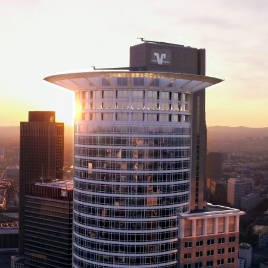What time of day is depicted in the image?
Examine the screenshot and reply with a single word or phrase.

Sunset